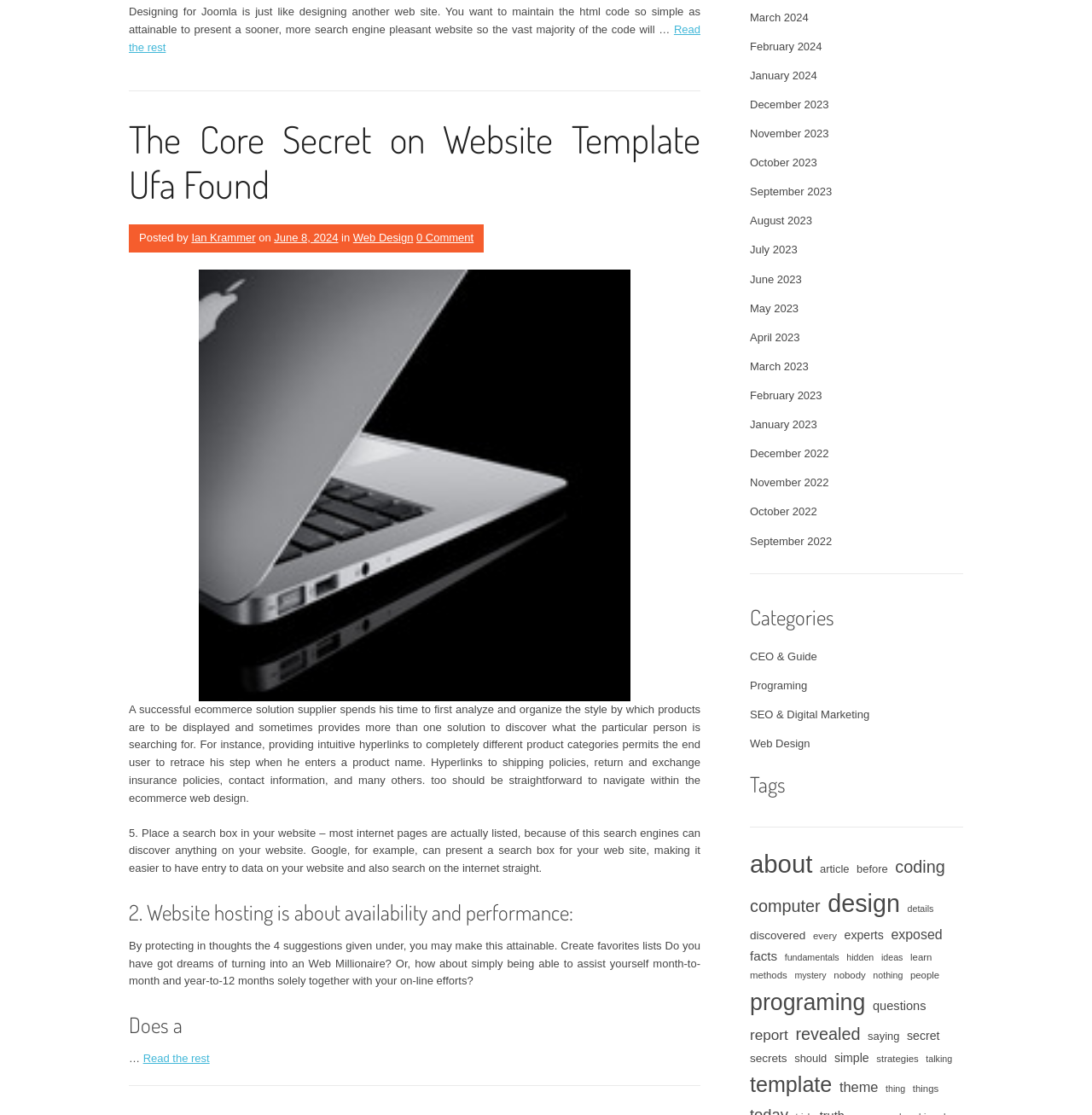Identify the bounding box coordinates of the clickable region necessary to fulfill the following instruction: "View all posts tagged with template". The bounding box coordinates should be four float numbers between 0 and 1, i.e., [left, top, right, bottom].

[0.687, 0.957, 0.762, 0.988]